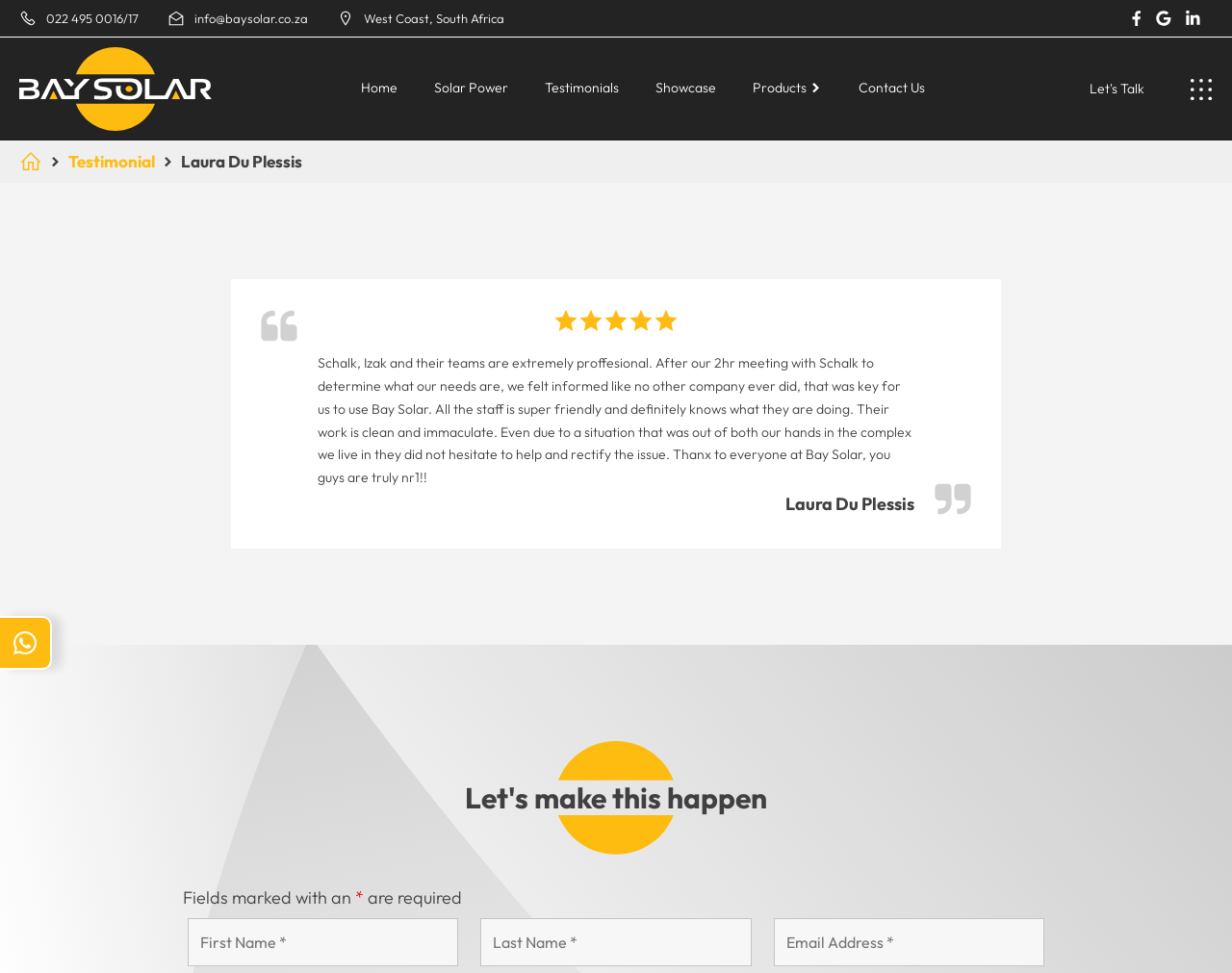Locate the bounding box coordinates of the clickable area needed to fulfill the instruction: "Click the email link".

[0.136, 0.008, 0.25, 0.03]